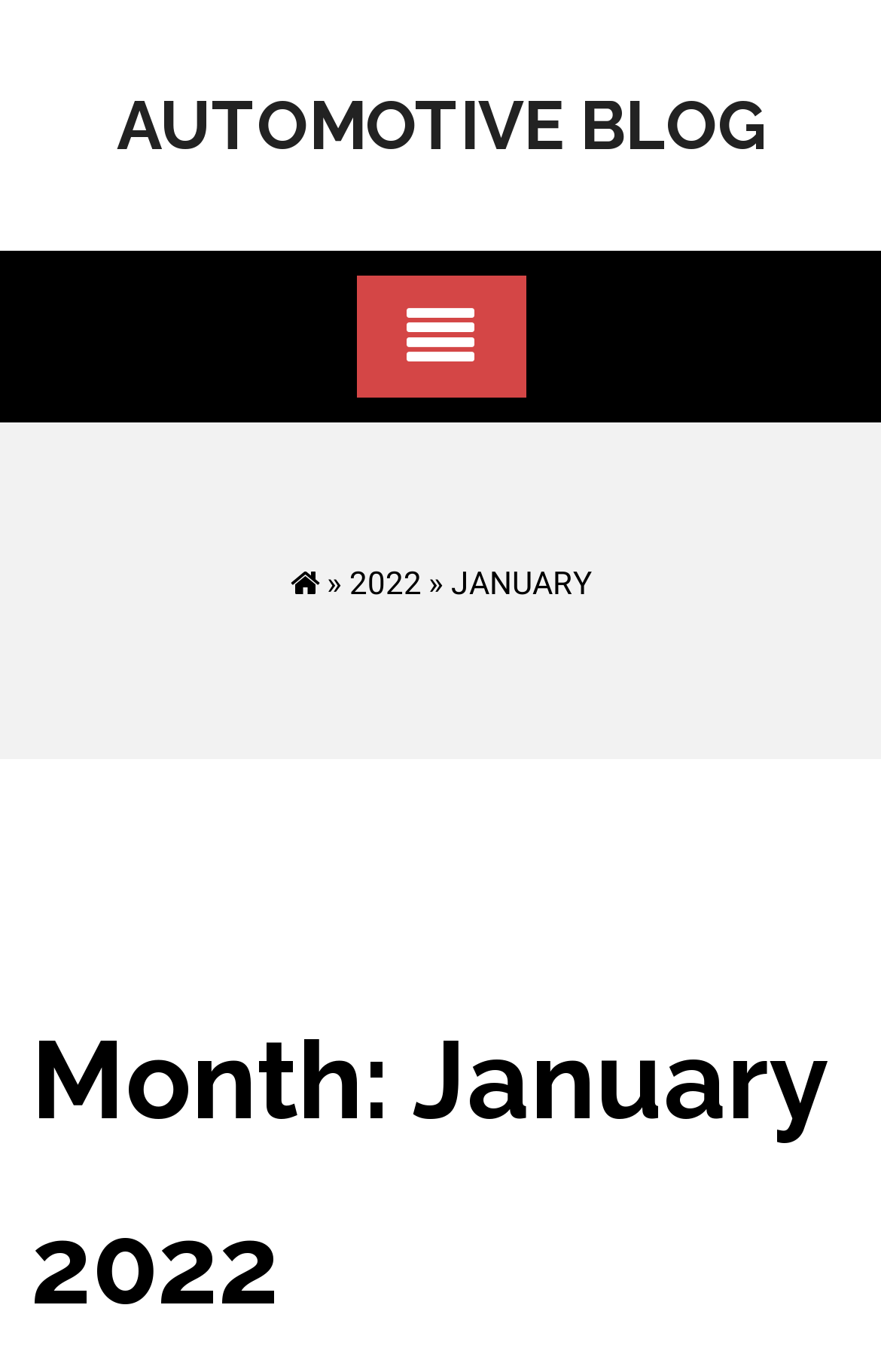Given the webpage screenshot and the description, determine the bounding box coordinates (top-left x, top-left y, bottom-right x, bottom-right y) that define the location of the UI element matching this description: Automotive Blog

[0.035, 0.049, 0.965, 0.133]